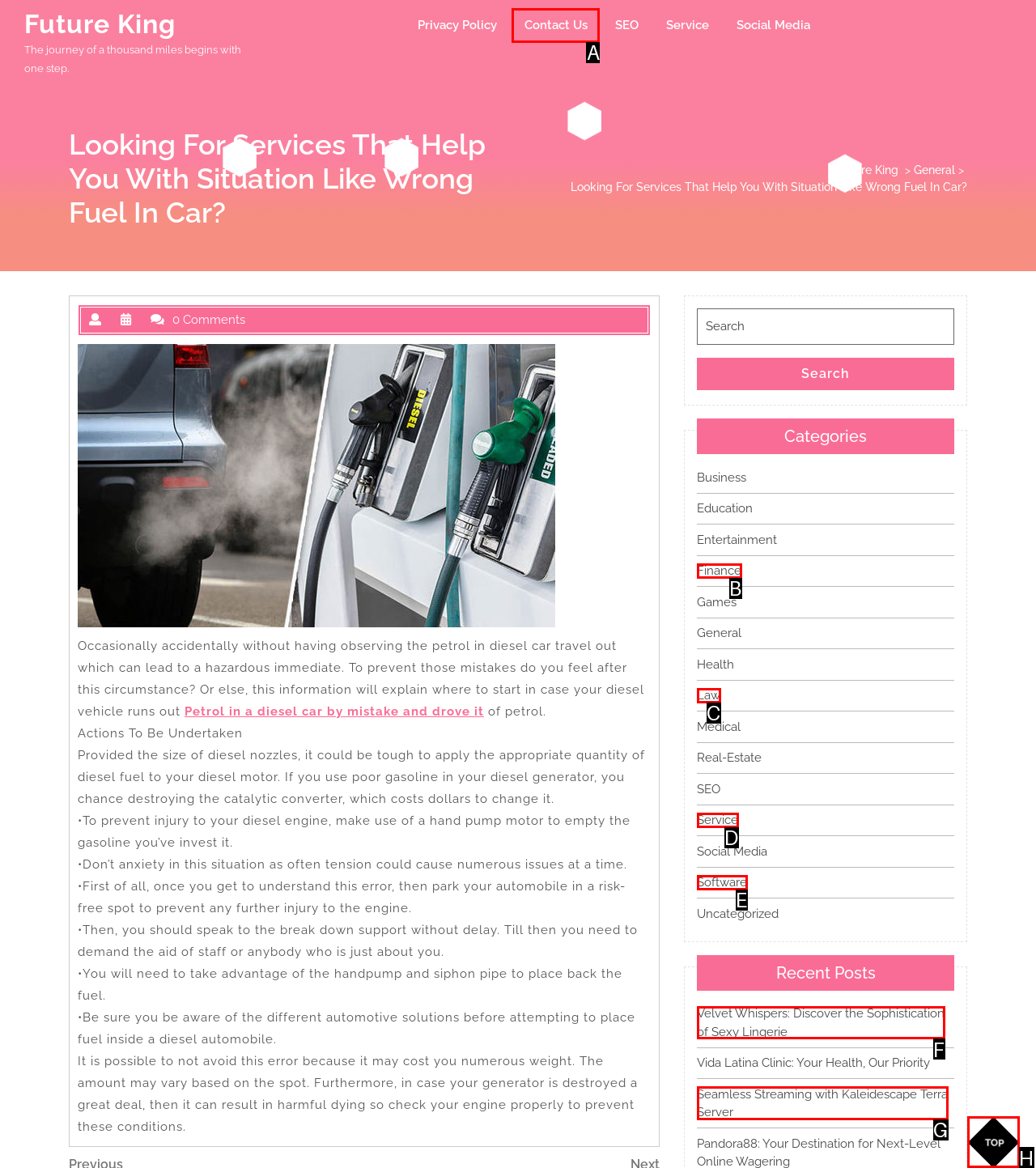Select the letter that aligns with the description: Contact Us. Answer with the letter of the selected option directly.

A